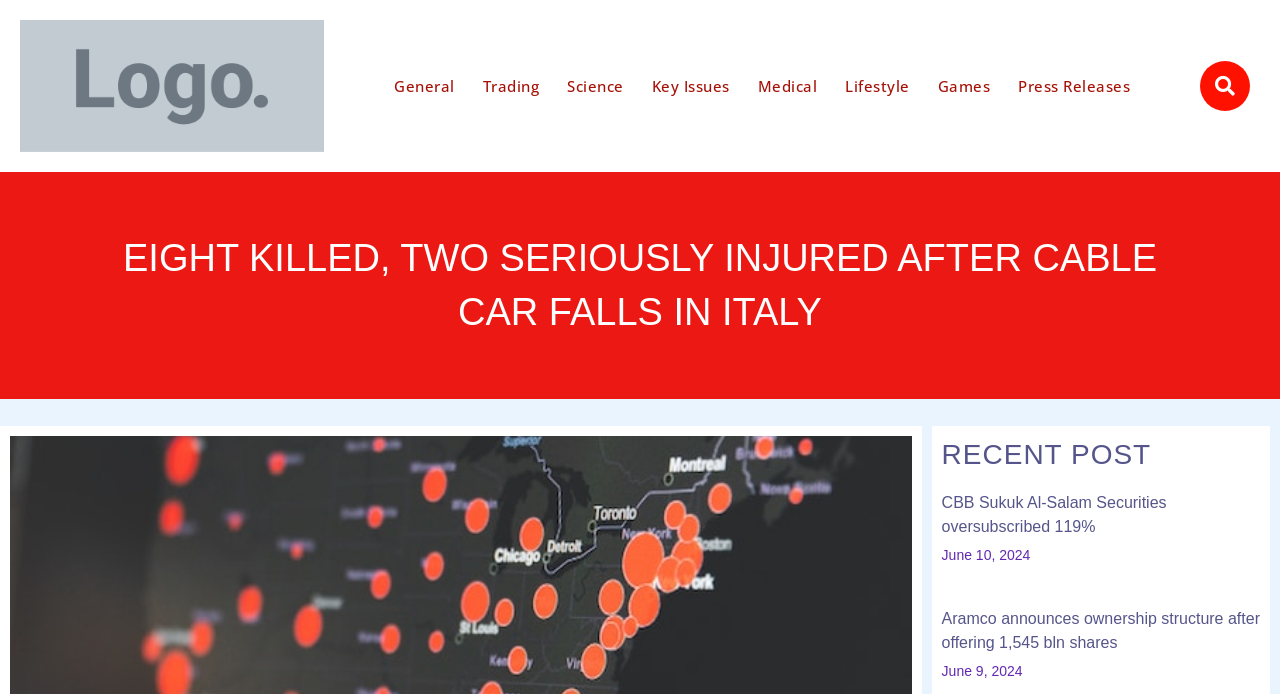Find the bounding box coordinates corresponding to the UI element with the description: "name="ctct-submitted" value="Sign up!"". The coordinates should be formatted as [left, top, right, bottom], with values as floats between 0 and 1.

None